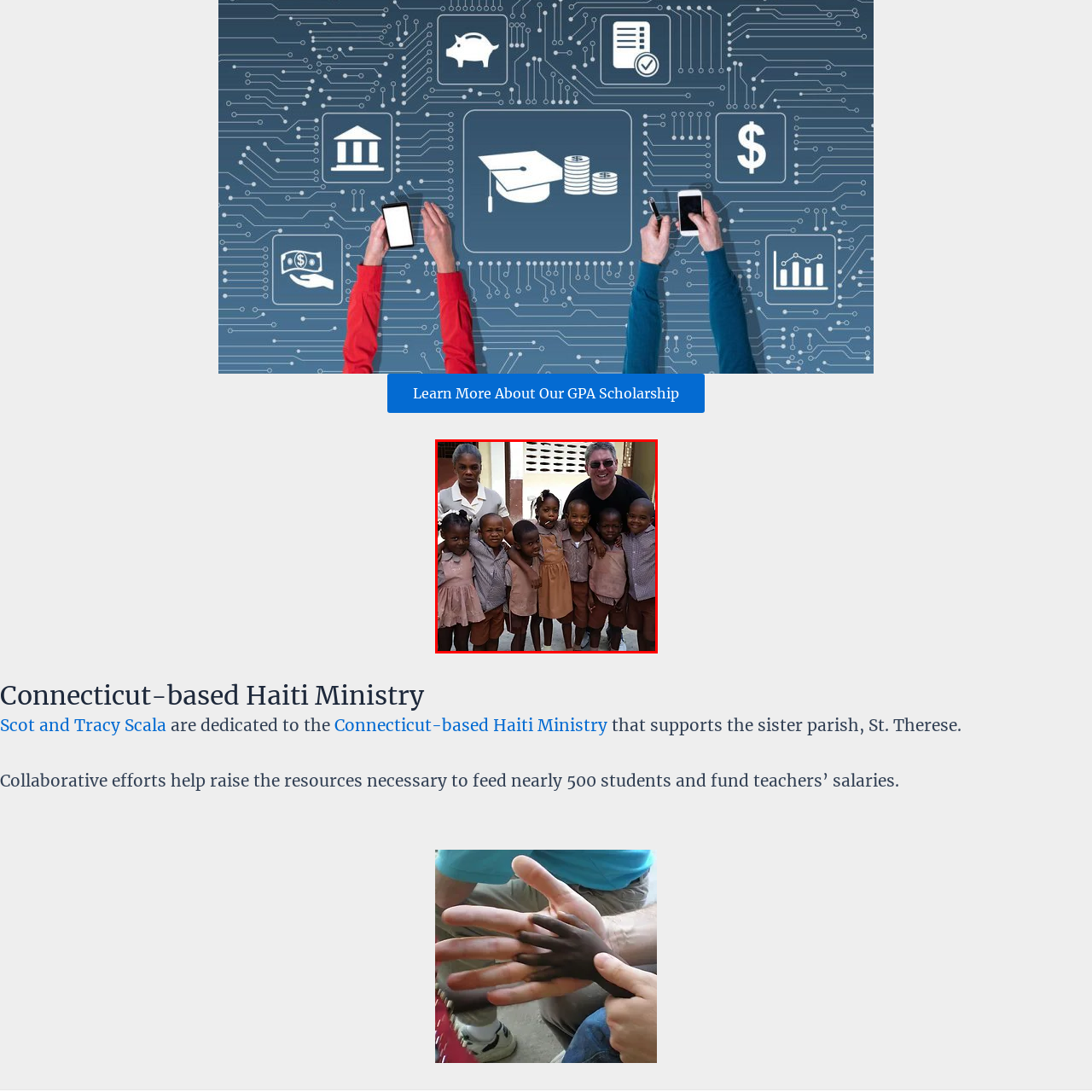Identify the content inside the red box and answer the question using a brief word or phrase: Is the woman to Scot's right smiling?

No